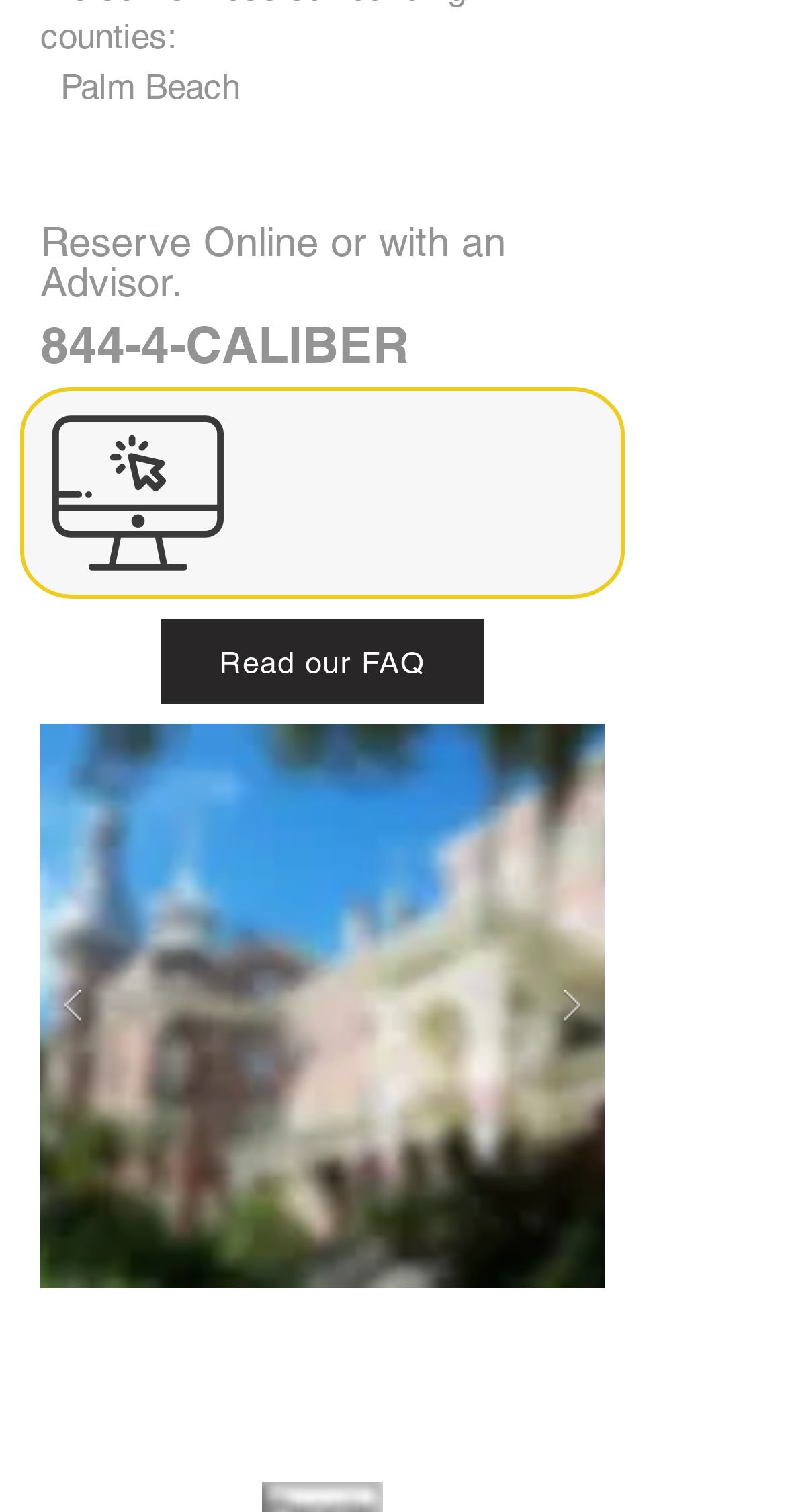Provide a single word or phrase to answer the given question: 
What is the current slide in the slideshow?

1/5